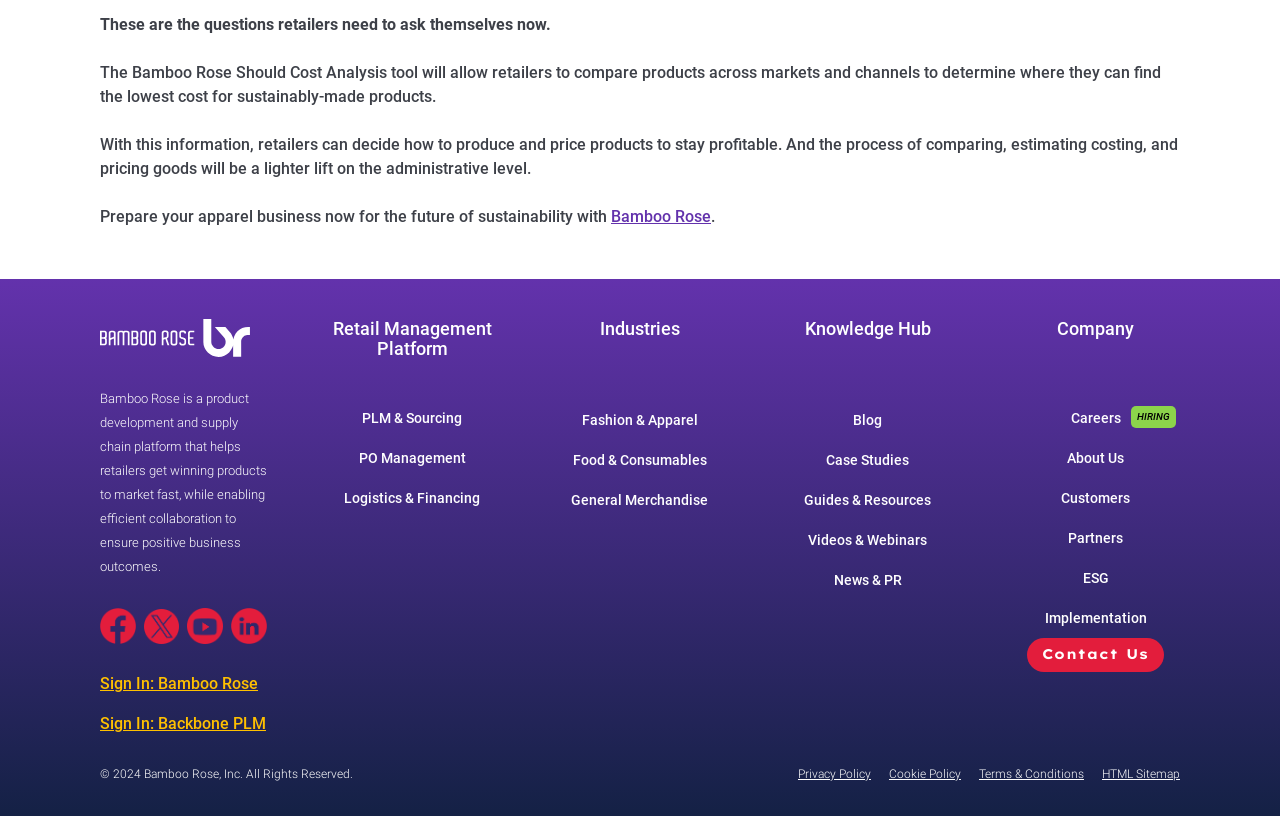Respond with a single word or phrase for the following question: 
What is the name of the company that owns the copyright?

Bamboo Rose, Inc.